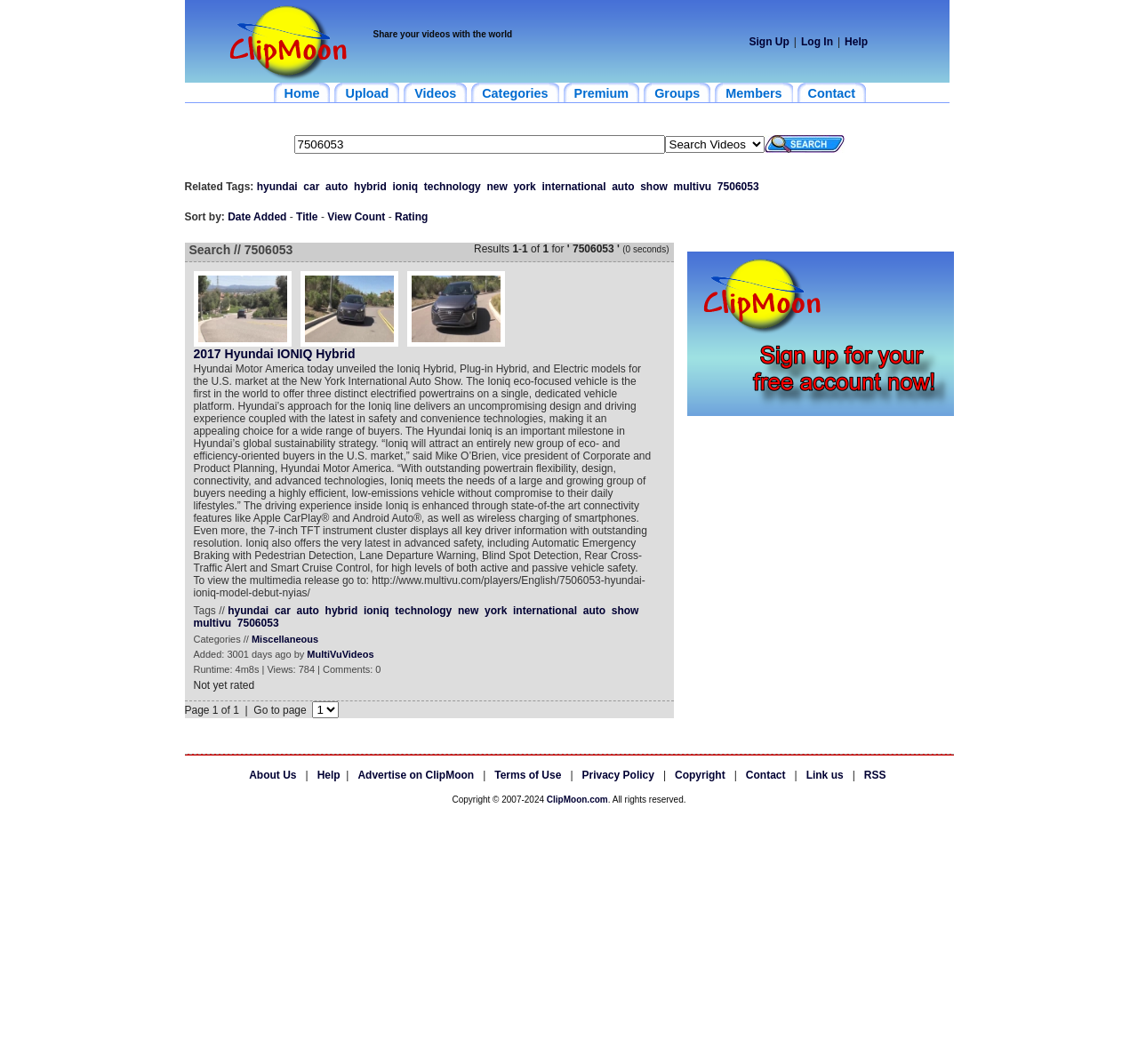Describe the webpage in detail, including text, images, and layout.

The webpage is a video sharing platform, specifically a page for a video with the ID "7506053". At the top, there is a header section that spans the entire width of the page, containing a logo and a navigation menu. The logo is an image located at the top-left corner, and the navigation menu is a series of links, including "Share your videos with the world", "Sign Up", "Log In", "Help", "Home", "Upload", "Videos", "Categories", "Premium", "Groups", "Members", and "Contact".

Below the header section, there is a search bar that allows users to search for videos. The search bar consists of a text box, a combo box for selecting search options, and a "Submit" button. The search bar is centered on the page.

The main content of the page is a video description section, which takes up most of the page's width. The section is divided into two parts: a video information section and a related tags section. The video information section displays the video title, and the related tags section lists several tags related to the video, including "hyundai", "car", "auto", "hybrid", "ioniq", "technology", "new", "york", "international", "auto", "show", "multivu", and "7506053". Each tag is a link that can be clicked to search for related videos.

At the bottom of the page, there is a footer section that displays the search results, which in this case is a single video with the ID "7506053". The search results section displays the video title, and provides options to sort the results by date added, title, view count, or rating.